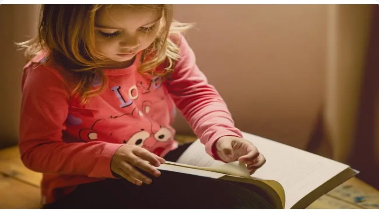Describe all significant details and elements found in the image.

In a cozy, warmly lit setting, a young girl is engrossed in reading a book. She wears a vibrant pink shirt decorated with a playful design, featuring love-themed motifs. Her long hair cascades around her shoulders as she carefully turns the page of the book, showcasing her curiosity and enthusiasm for storytelling. The gentle ambiance emphasizes her concentration and the joy of discovery through reading, reflecting a moment of mindfulness and learning in a child's life.